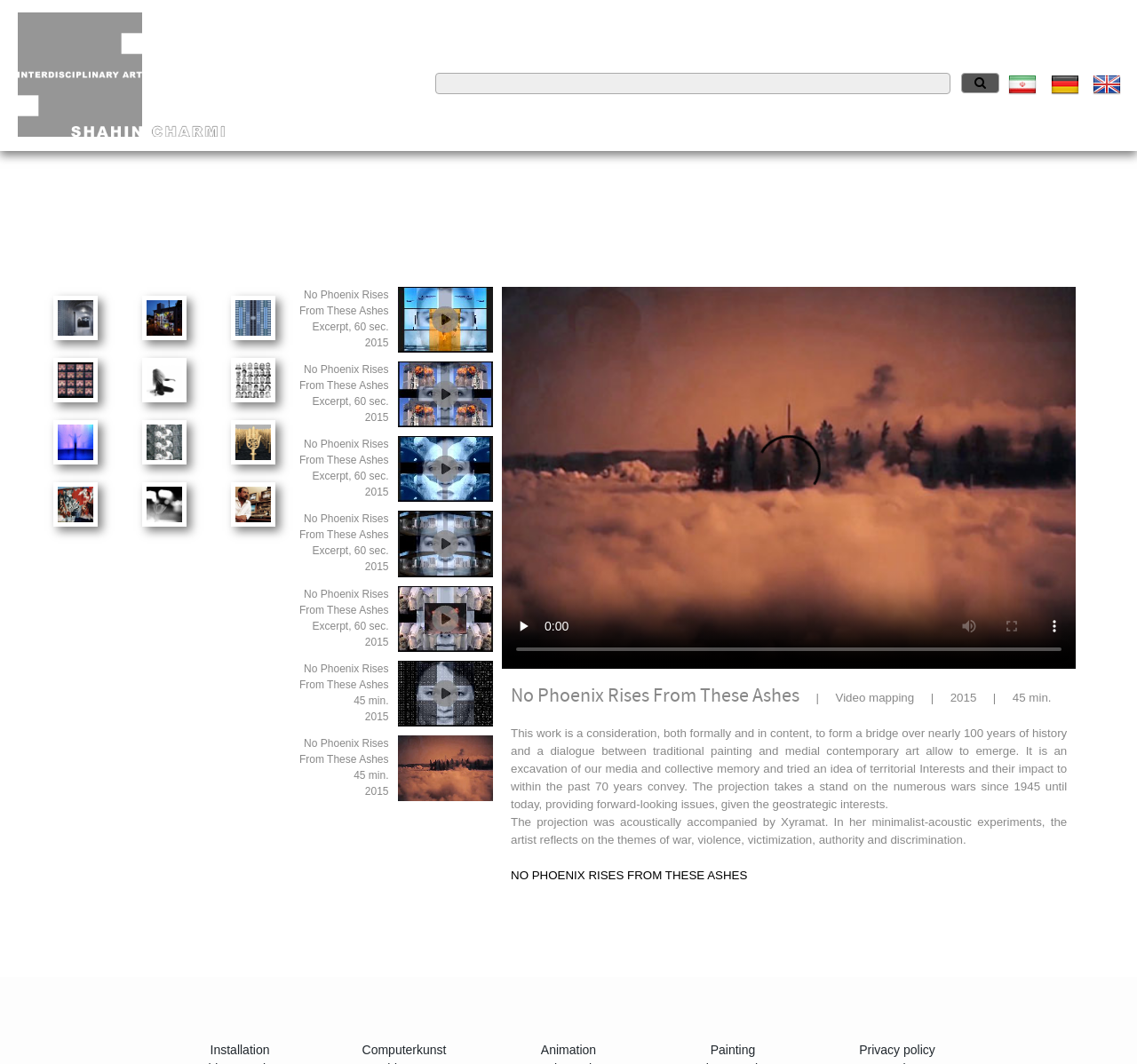Please determine the bounding box coordinates for the UI element described here. Use the format (top-left x, top-left y, bottom-right x, bottom-right y) with values bounded between 0 and 1: title="Shahin Charmi"

[0.016, 0.065, 0.234, 0.115]